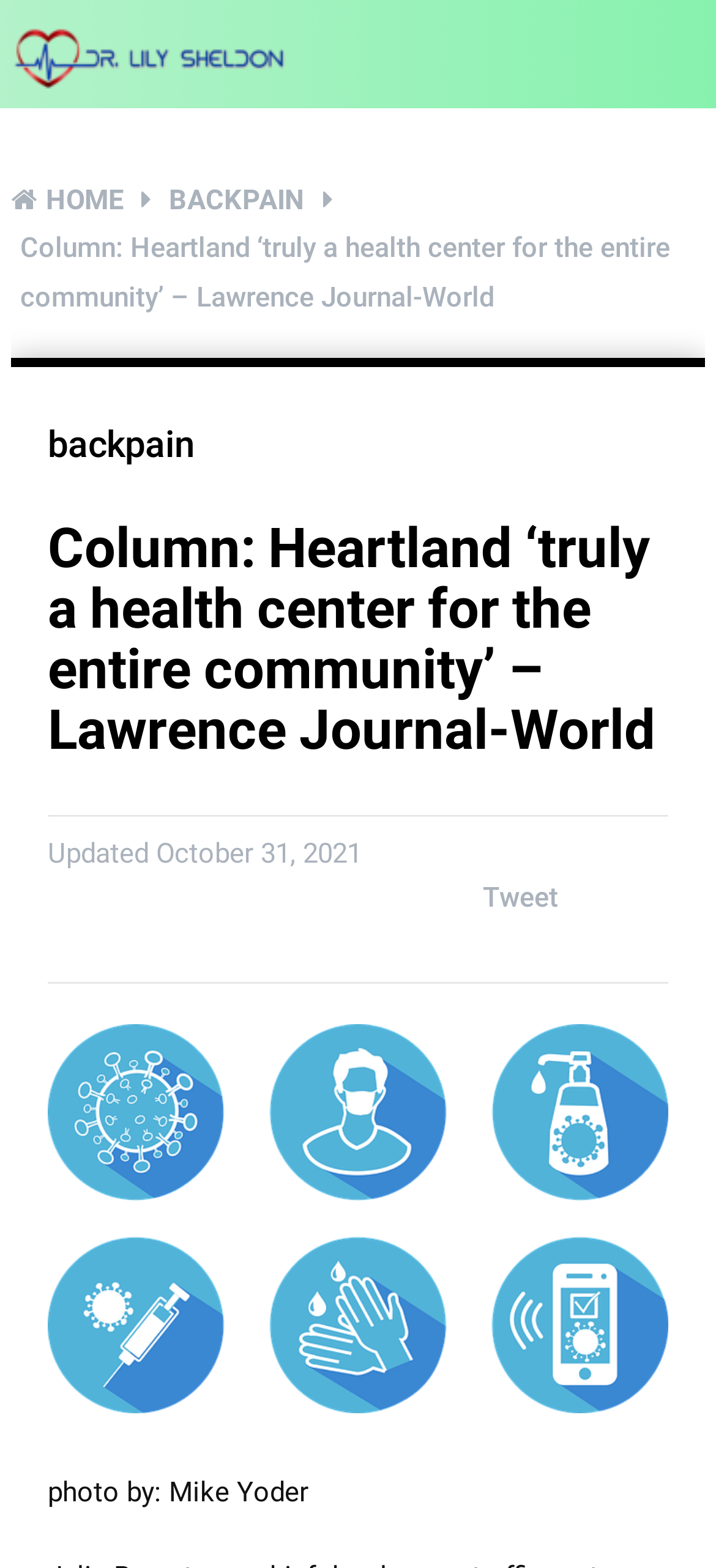Detail the various sections and features of the webpage.

The webpage appears to be an article from the Lawrence Journal-World, with a focus on a health center in the community. At the top, there is a heading with the name "Dr. Lily Sheldon" accompanied by a small image, likely a profile picture. Below this, there are two links, "HOME" and "BACKPAIN", which are positioned side by side.

The main article title, "Column: Heartland ‘truly a health center for the entire community’ – Lawrence Journal-World", is displayed prominently in the middle of the page. Above this title, there is a header section that contains a link to "backpain" and another instance of the article title.

Further down, there are two lines of text, with the first indicating that the article was "Updated" and the second showing the date "October 31, 2021". To the right of these lines, there is a "Tweet" link.

At the bottom of the page, there is a photo credit section, which reads "photo by: Mike Yoder".